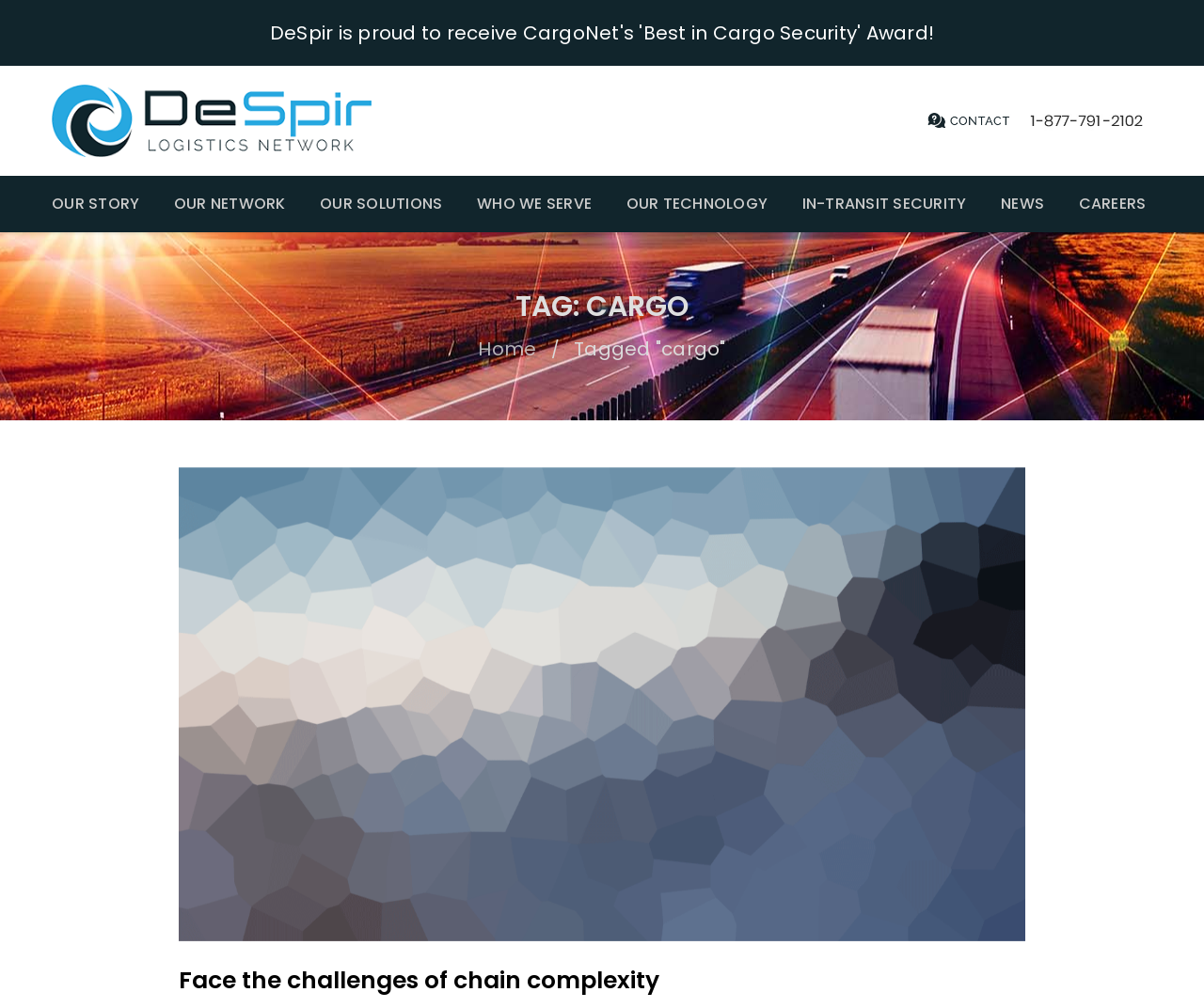What is the title of the article in the main content area?
Please answer the question with as much detail as possible using the screenshot.

The title of the article in the main content area can be found at the bottom of the webpage, where it says 'Face the challenges of chain complexity' in a heading element.